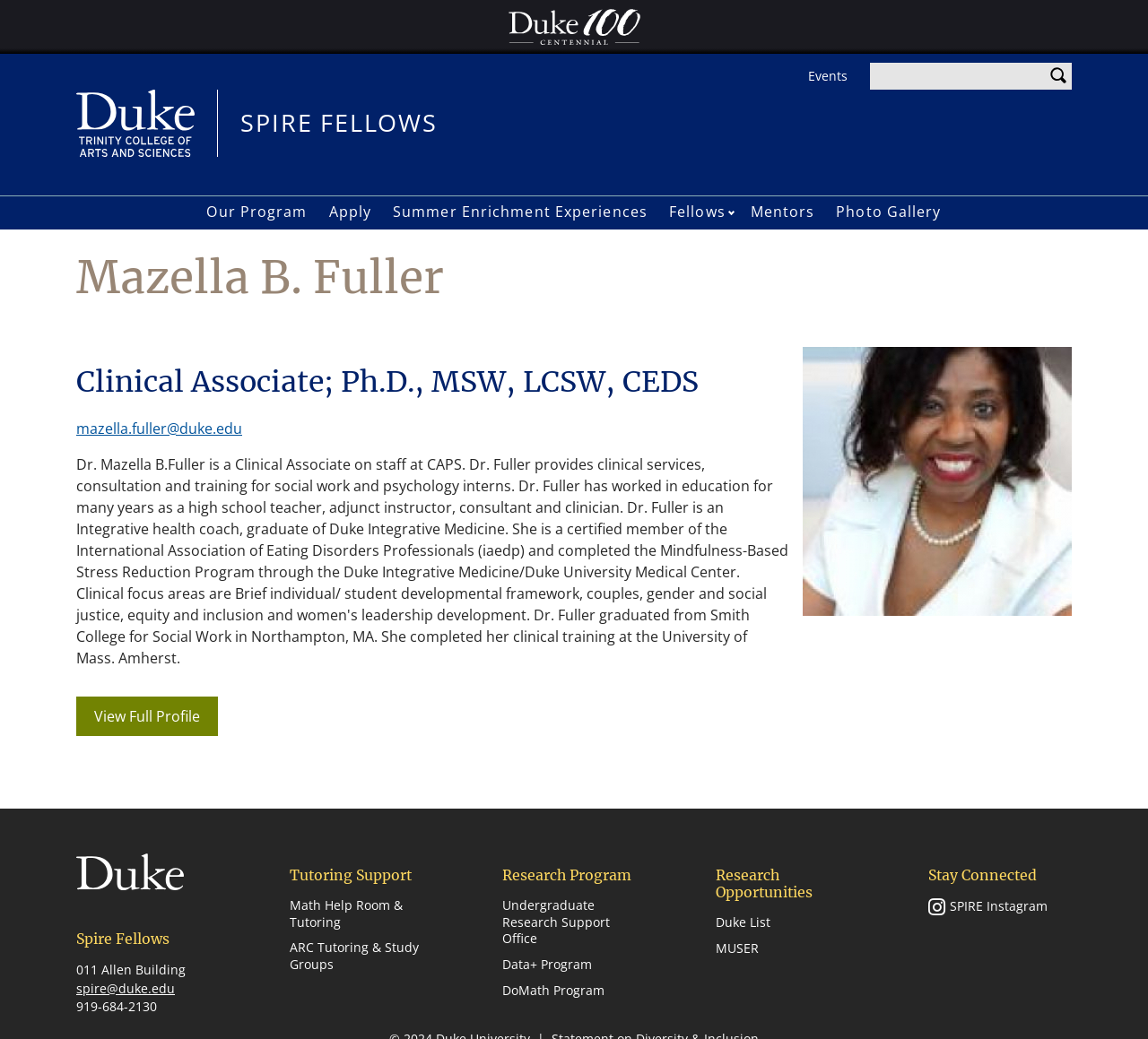Calculate the bounding box coordinates for the UI element based on the following description: "Math Help Room & Tutoring". Ensure the coordinates are four float numbers between 0 and 1, i.e., [left, top, right, bottom].

[0.252, 0.864, 0.377, 0.896]